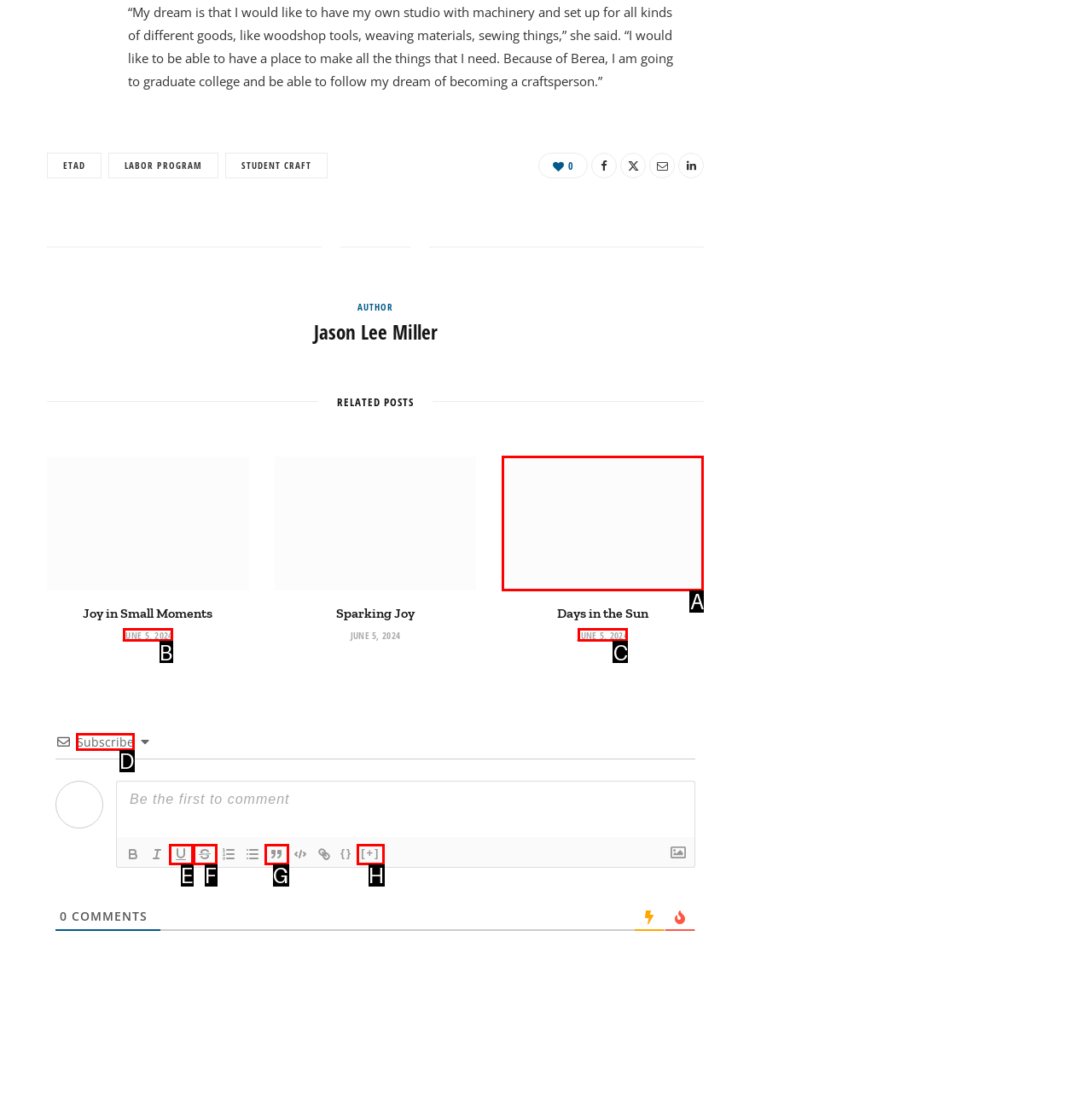Indicate which UI element needs to be clicked to fulfill the task: Click on the 'Subscribe' button
Answer with the letter of the chosen option from the available choices directly.

D